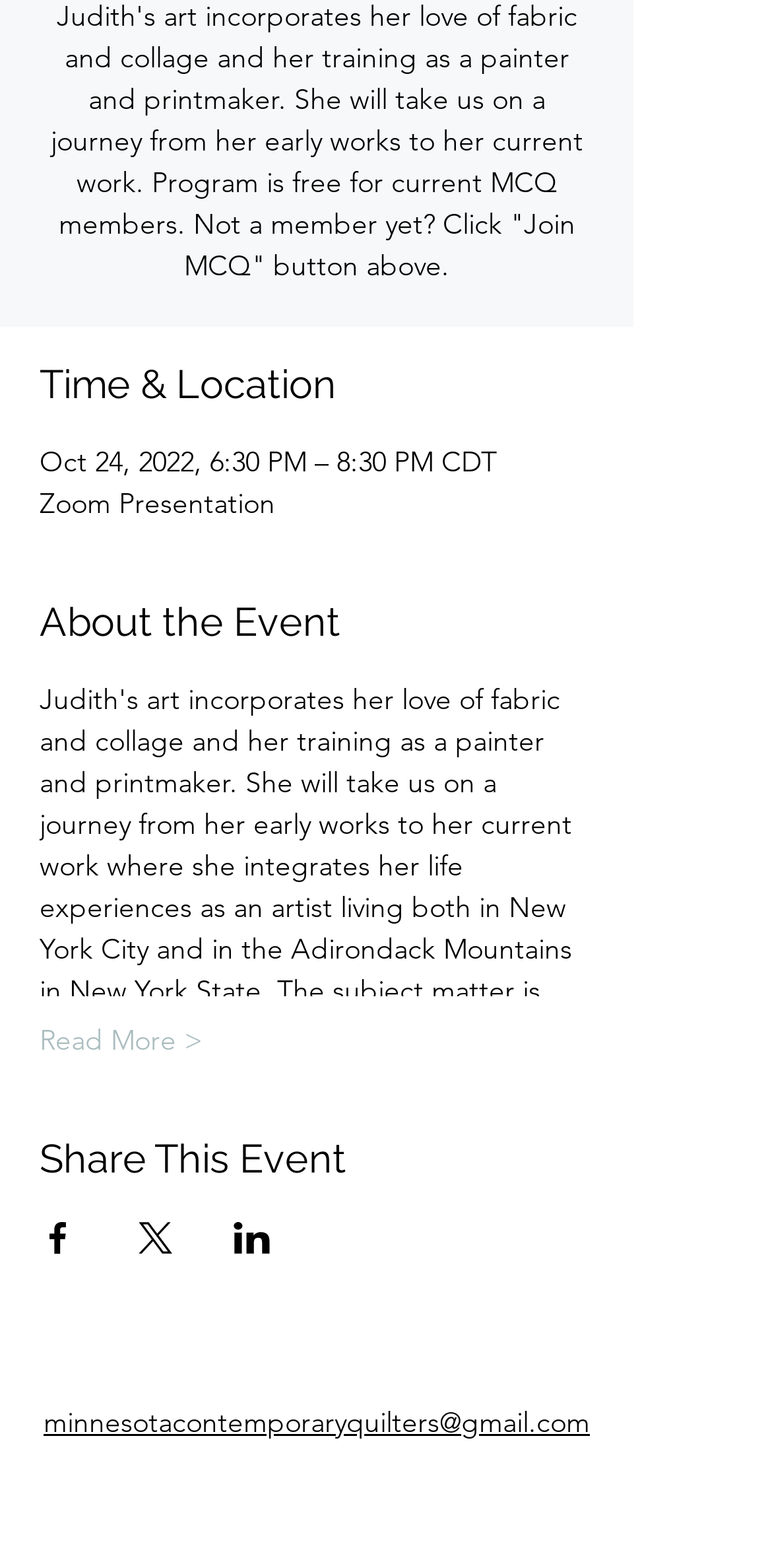Determine the bounding box for the described UI element: "minnesotacontemporaryquilters@gmail.com".

[0.056, 0.895, 0.764, 0.918]